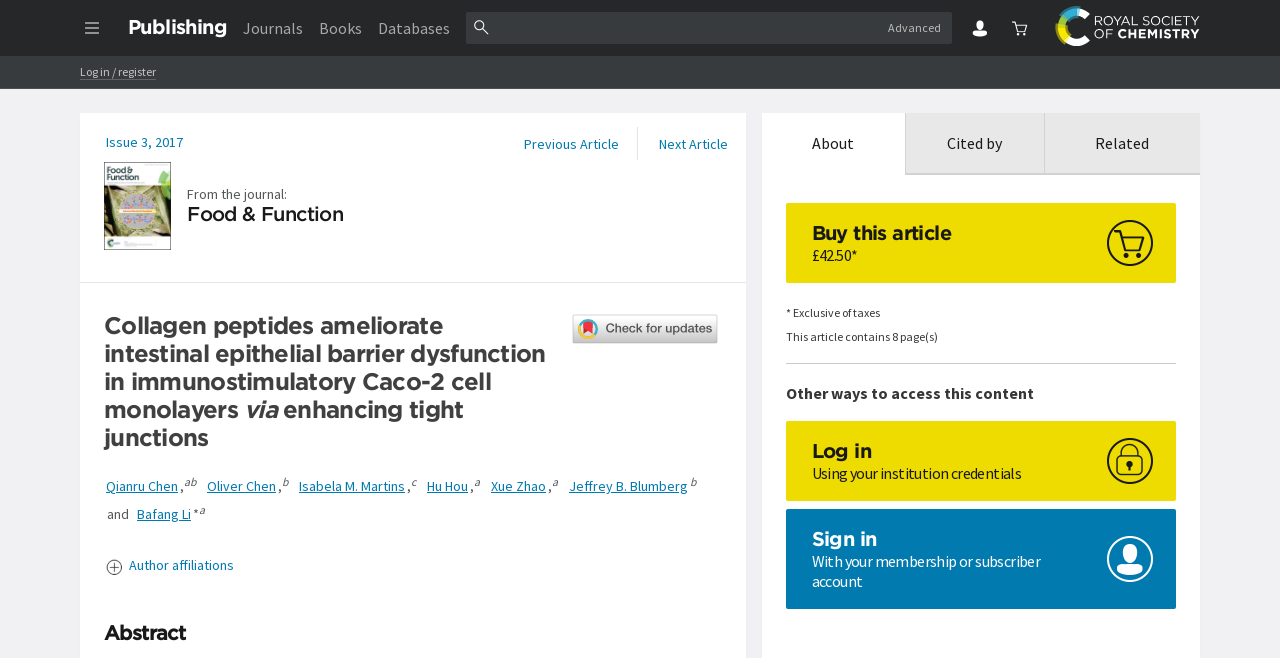Can you specify the bounding box coordinates for the region that should be clicked to fulfill this instruction: "Search for articles".

[0.389, 0.017, 0.687, 0.065]